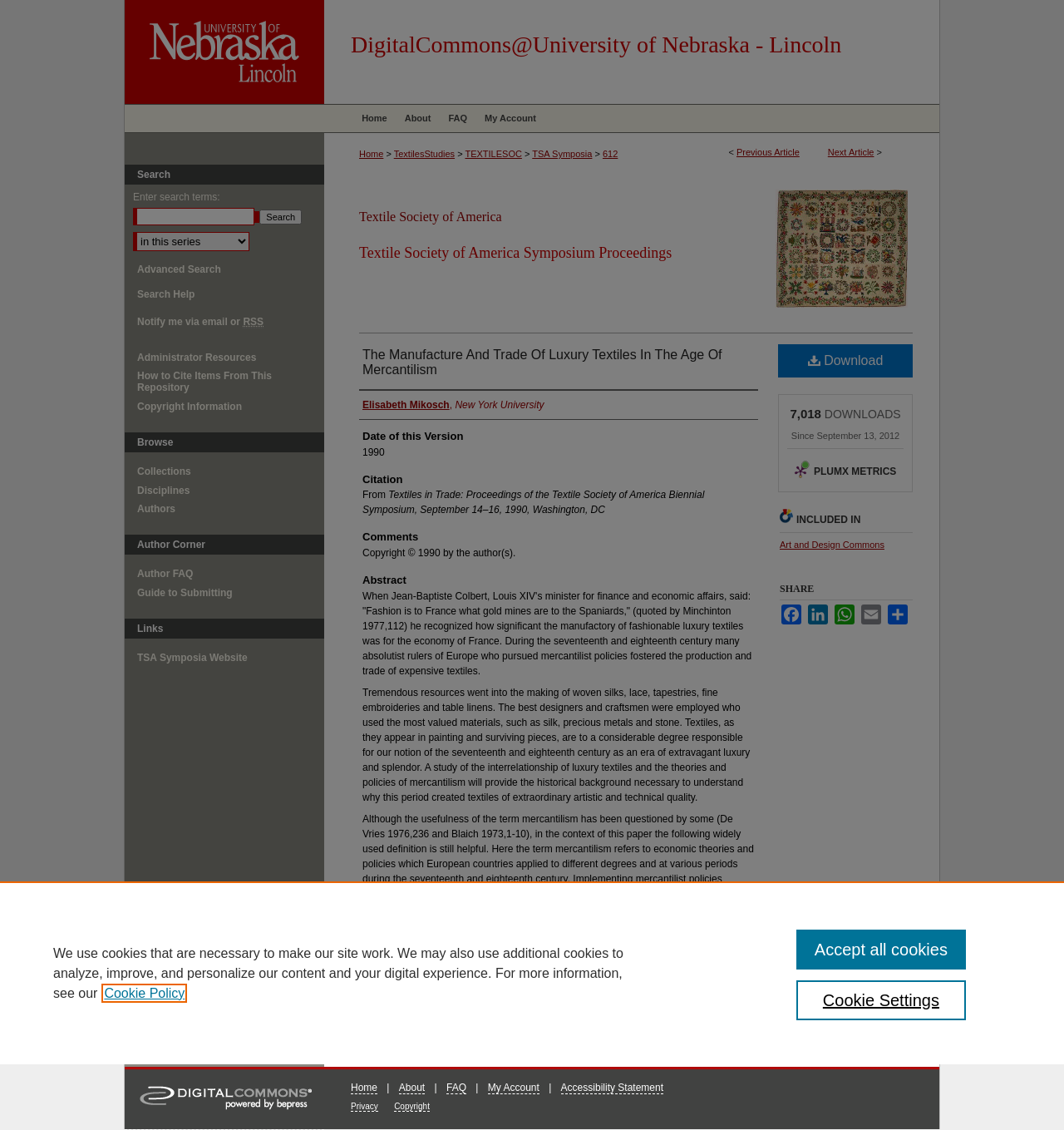Please answer the following question using a single word or phrase: 
Who is the author of the article?

Elisabeth Mikosch